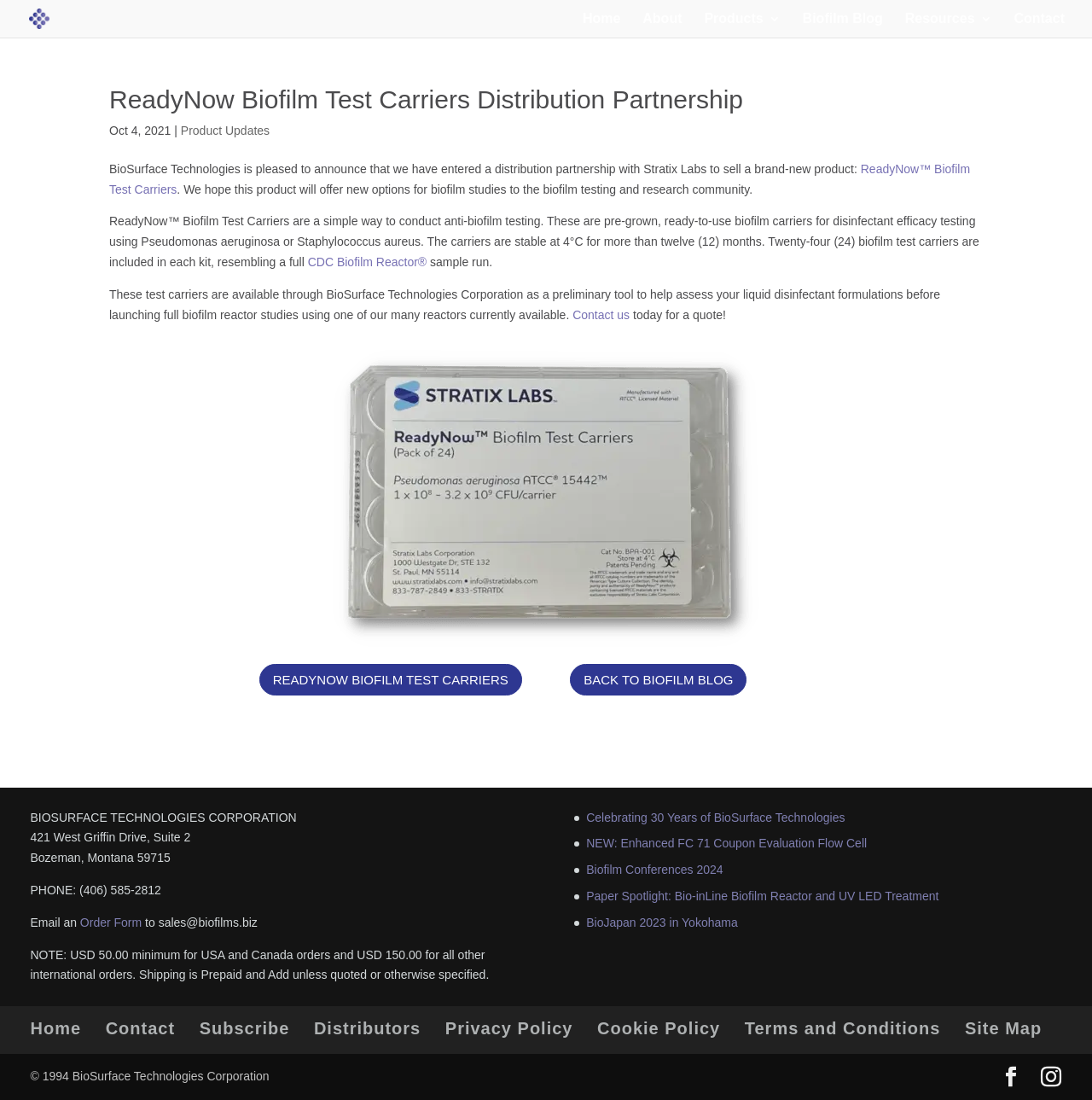How many biofilm test carriers are included in each kit?
Based on the image, please offer an in-depth response to the question.

The webpage states that twenty-four (24) biofilm test carriers are included in each kit, resembling a full sample run.